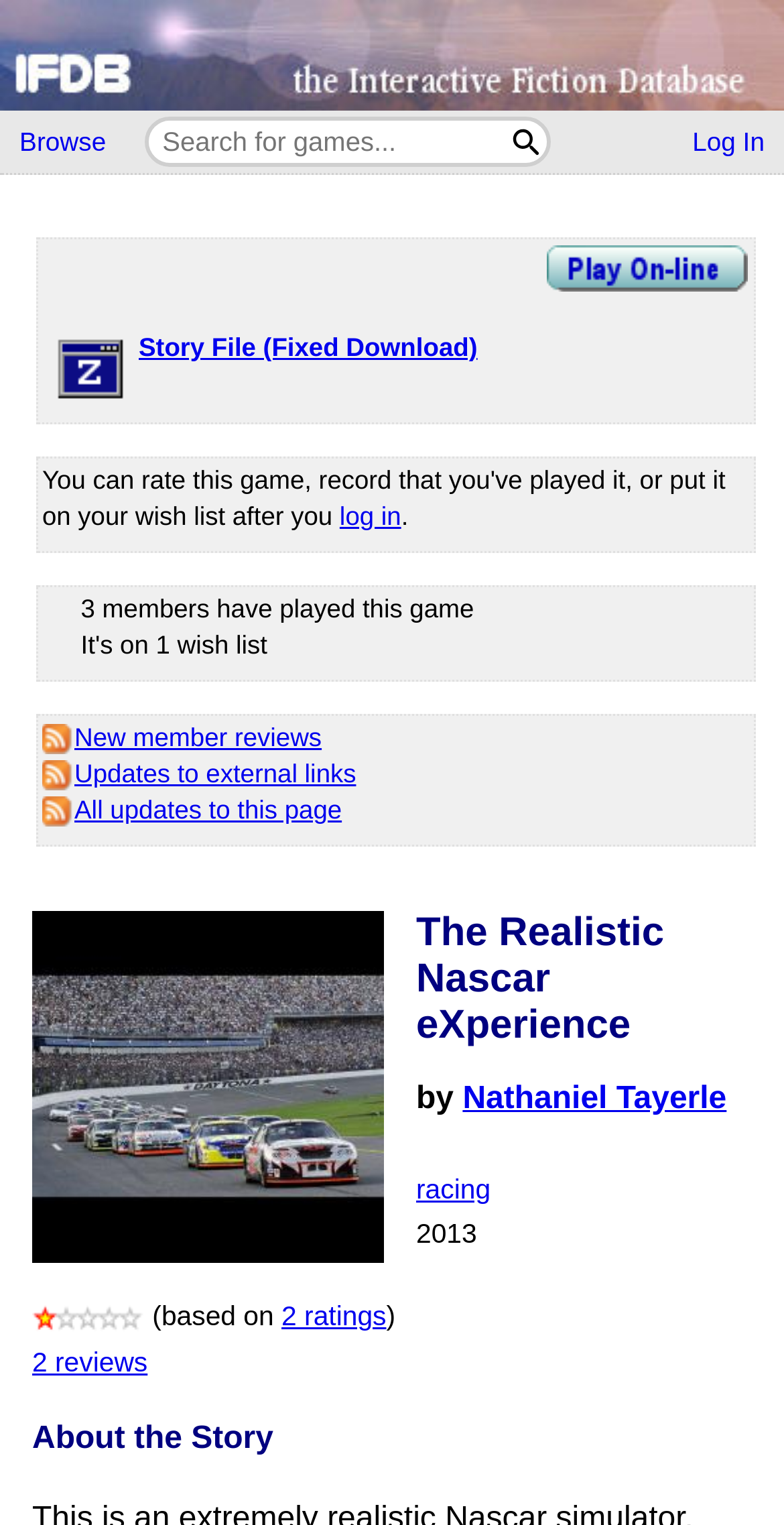Locate the bounding box coordinates of the area where you should click to accomplish the instruction: "Search for games".

[0.19, 0.079, 0.646, 0.107]